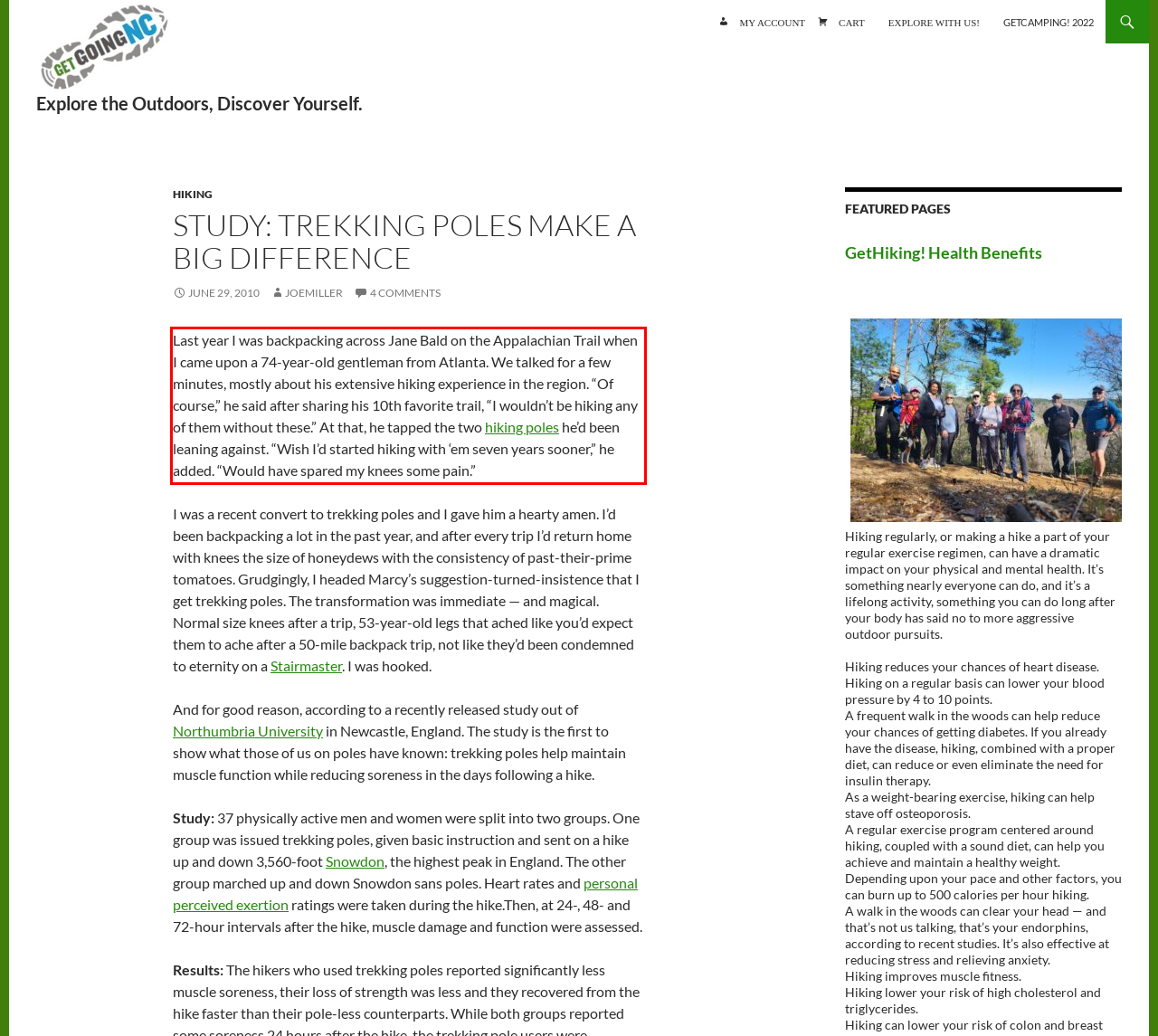You are provided with a screenshot of a webpage featuring a red rectangle bounding box. Extract the text content within this red bounding box using OCR.

Last year I was backpacking across Jane Bald on the Appalachian Trail when I came upon a 74-year-old gentleman from Atlanta. We talked for a few minutes, mostly about his extensive hiking experience in the region. “Of course,” he said after sharing his 10th favorite trail, “I wouldn’t be hiking any of them without these.” At that, he tapped the two hiking poles he’d been leaning against. “Wish I’d started hiking with ‘em seven years sooner,” he added. “Would have spared my knees some pain.”